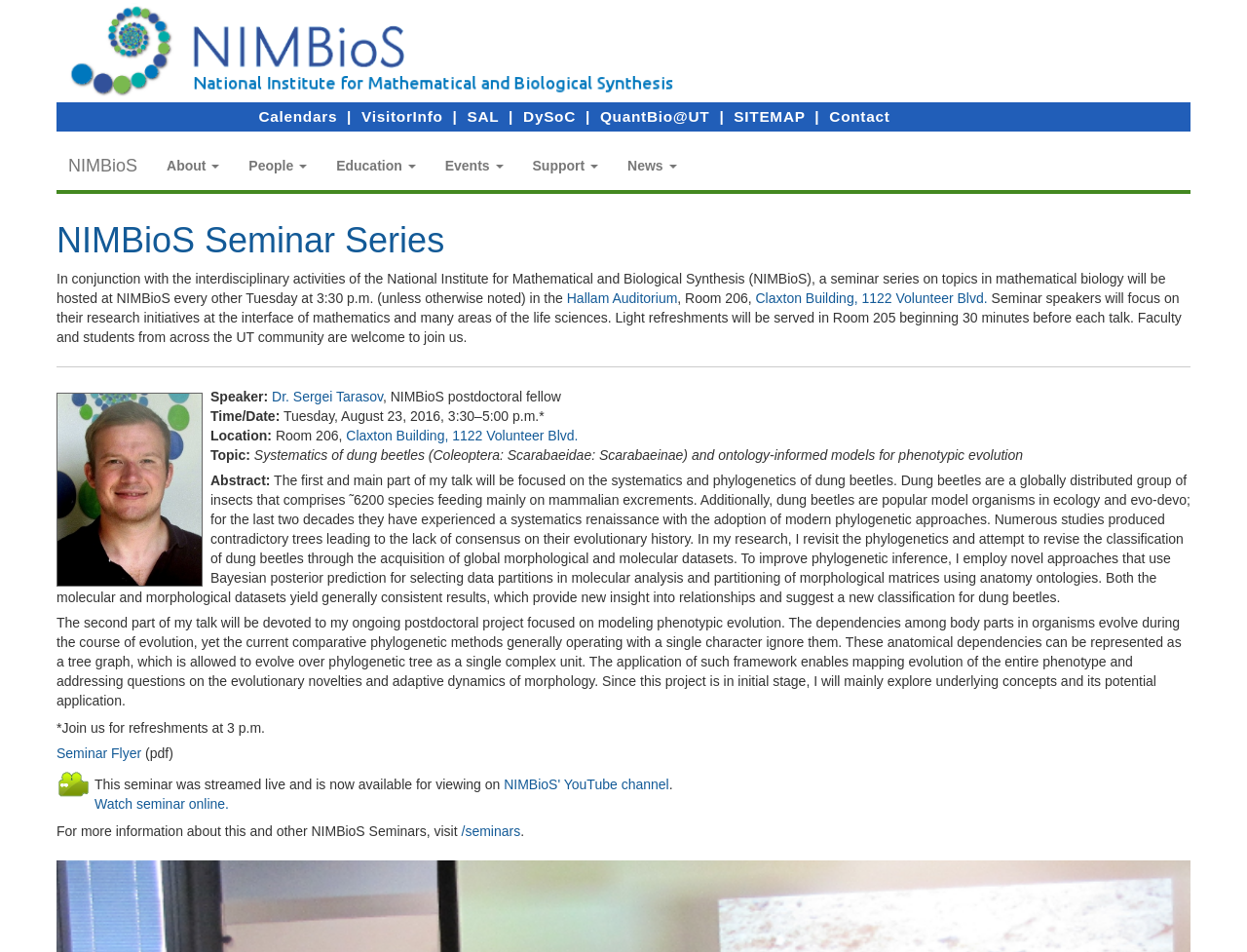Determine the webpage's heading and output its text content.

NIMBioS Seminar Series